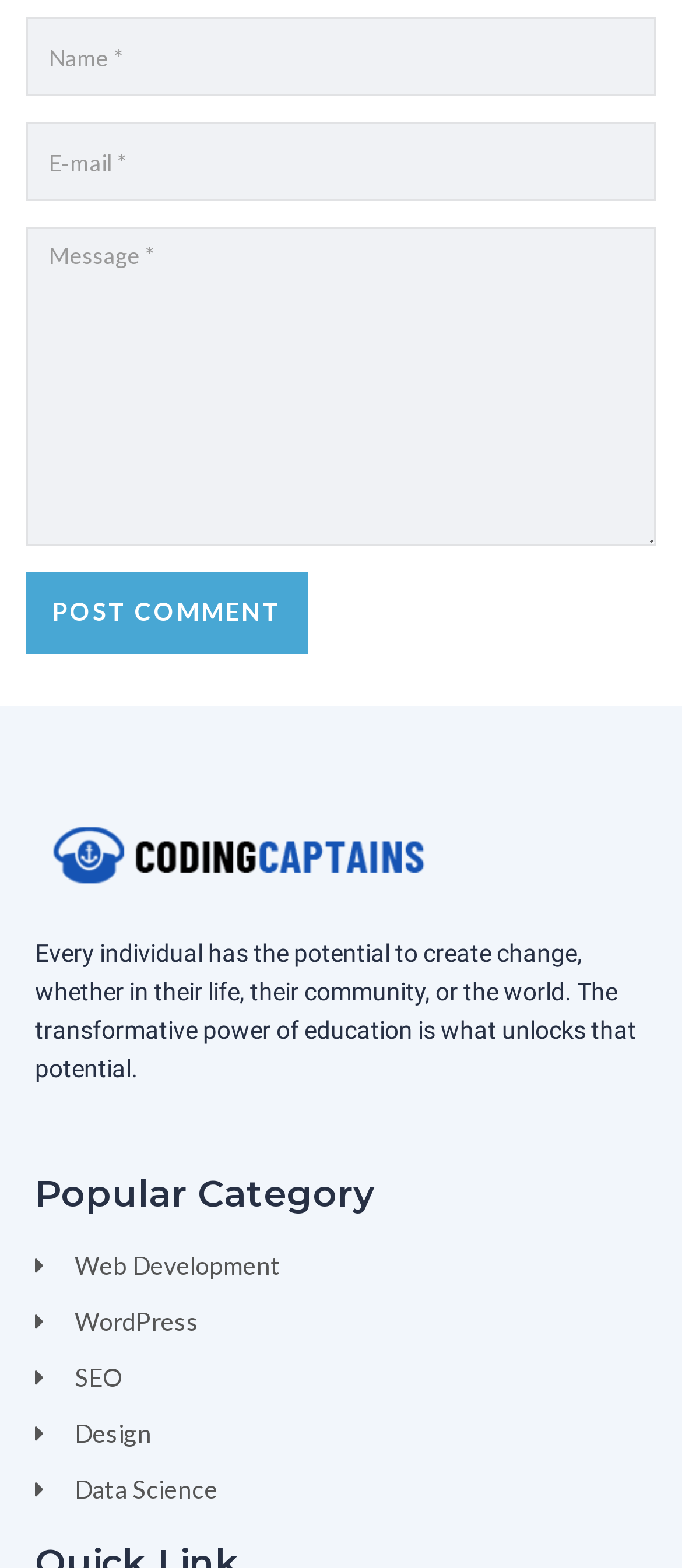Please identify the bounding box coordinates of the clickable element to fulfill the following instruction: "Explore Data Science category". The coordinates should be four float numbers between 0 and 1, i.e., [left, top, right, bottom].

[0.051, 0.938, 0.949, 0.963]